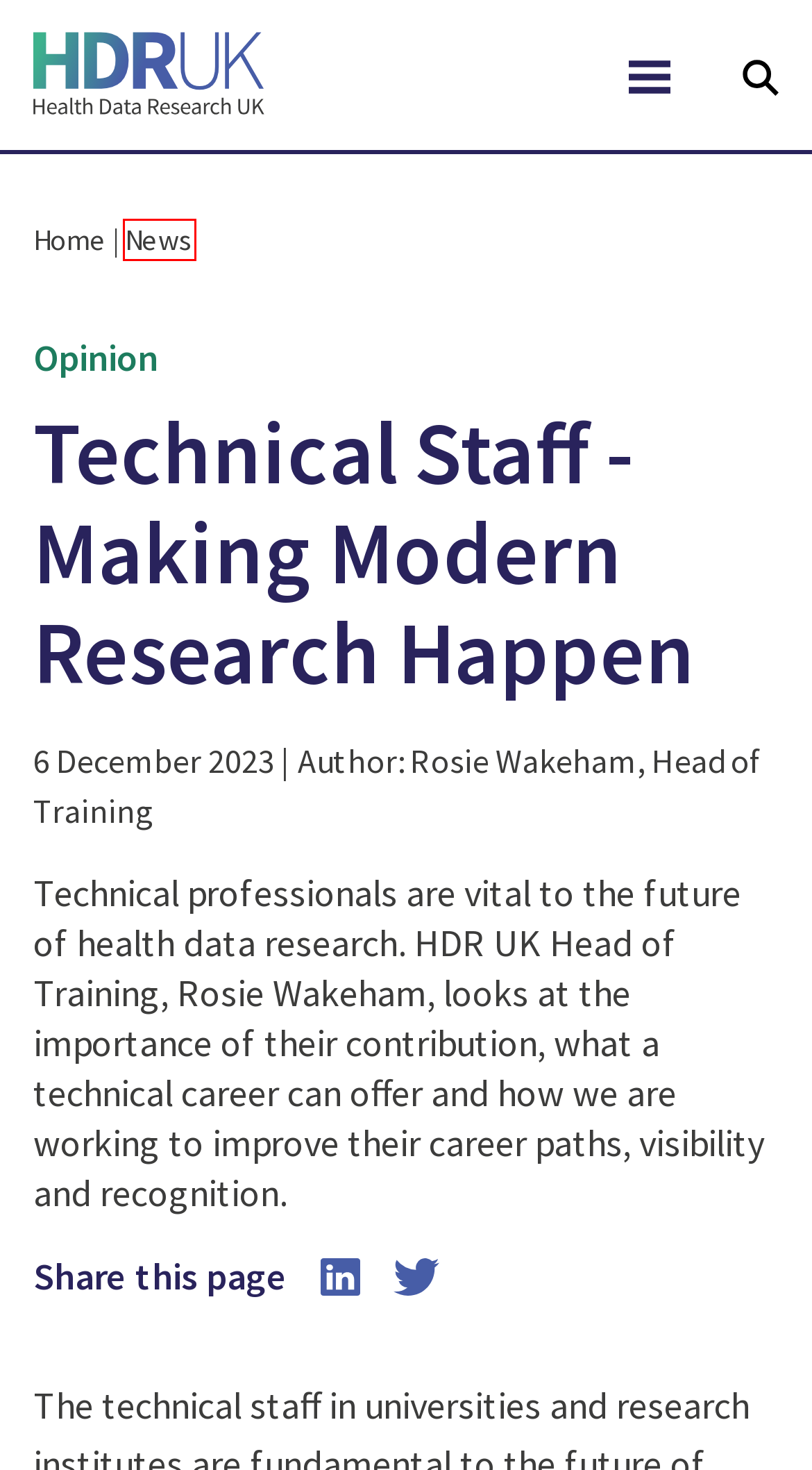You have a screenshot of a webpage with a red rectangle bounding box around a UI element. Choose the best description that matches the new page after clicking the element within the bounding box. The candidate descriptions are:
A. Cookies - HDR UK
B. Rosie Wakeham - HDR UK
C. Subscribe to our Mailing List - HDR UK
D. Opinion - HDR UK
E. Job Vacancies - HDR UK
F. Home - HDR UK
G. Frequently Asked Questions - HDR UK
H. The Technician Commitment - HDR UK

D